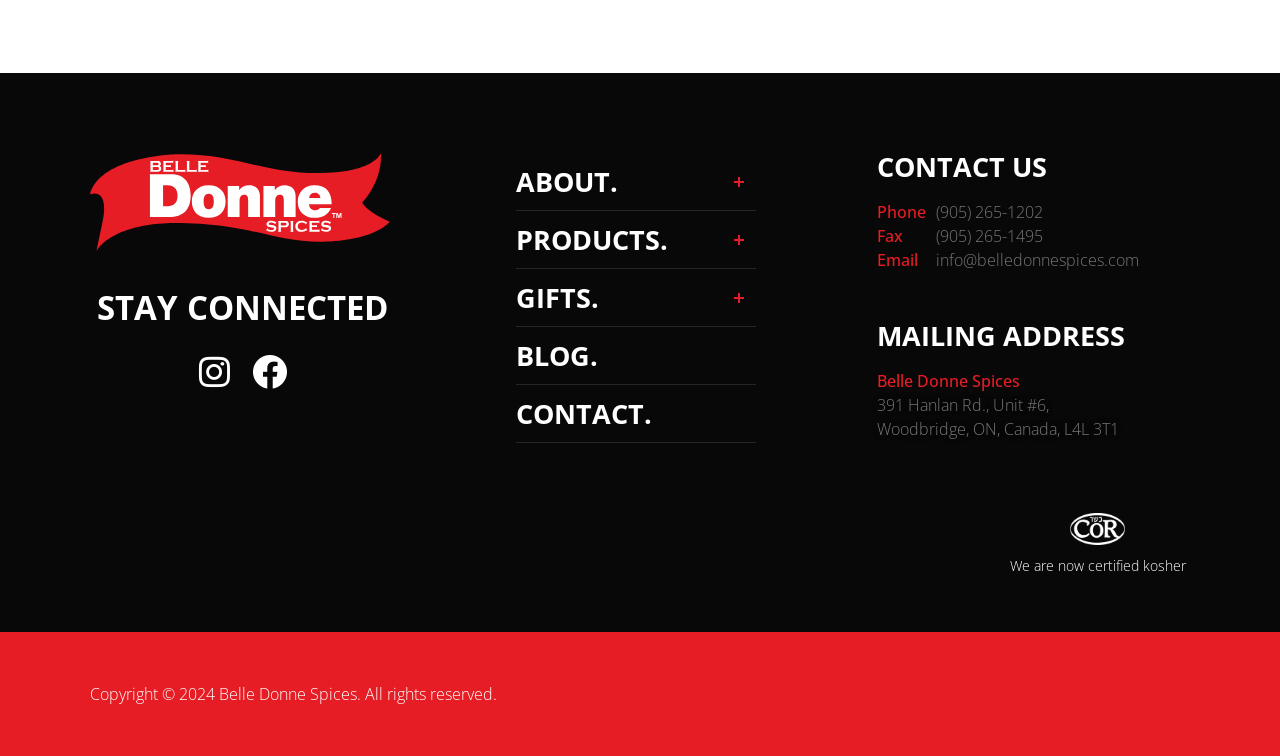Can you find the bounding box coordinates for the UI element given this description: "Facebook"? Provide the coordinates as four float numbers between 0 and 1: [left, top, right, bottom].

[0.197, 0.468, 0.225, 0.514]